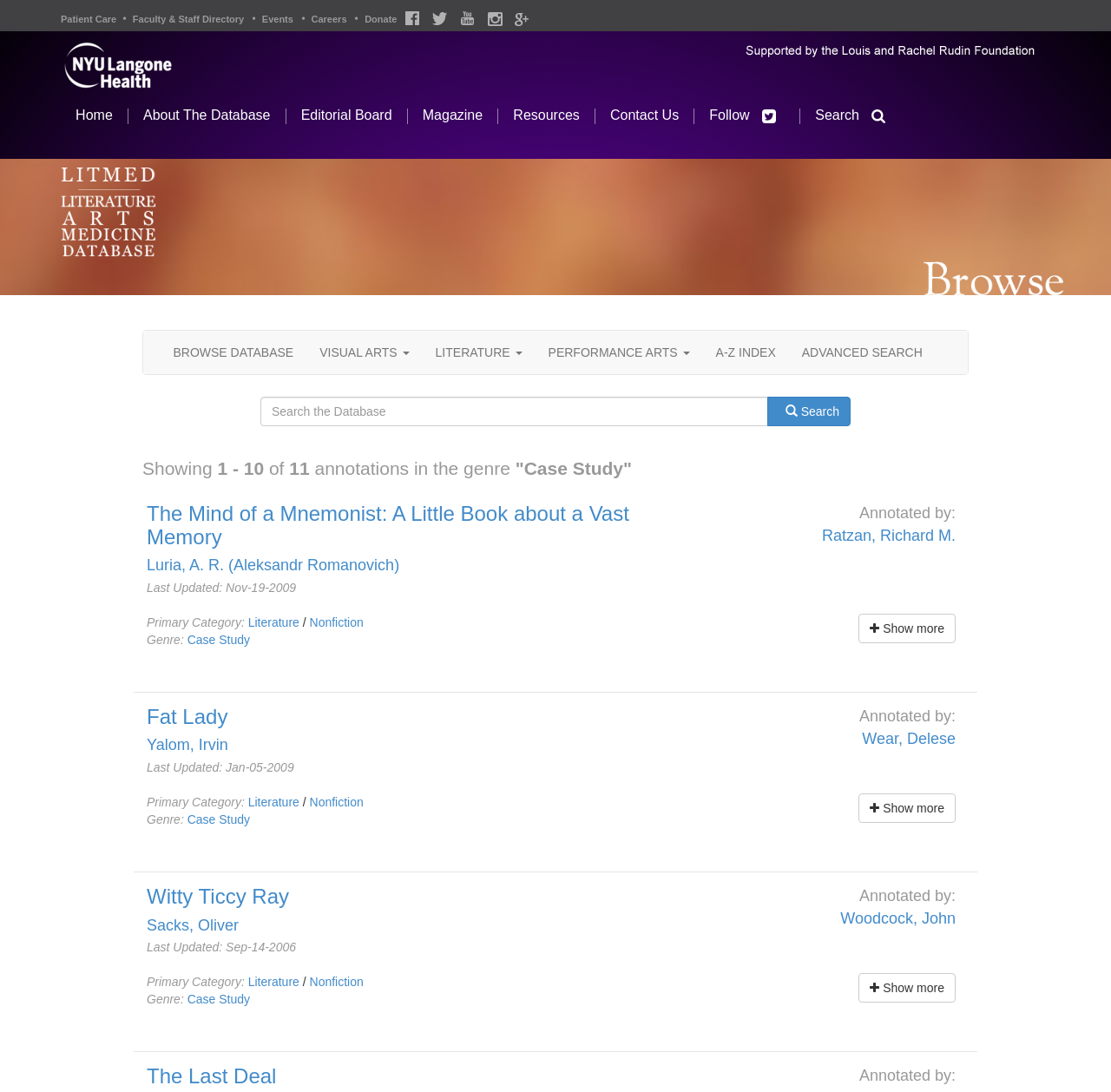Who annotated the second search result? Examine the screenshot and reply using just one word or a brief phrase.

Wear, Delese